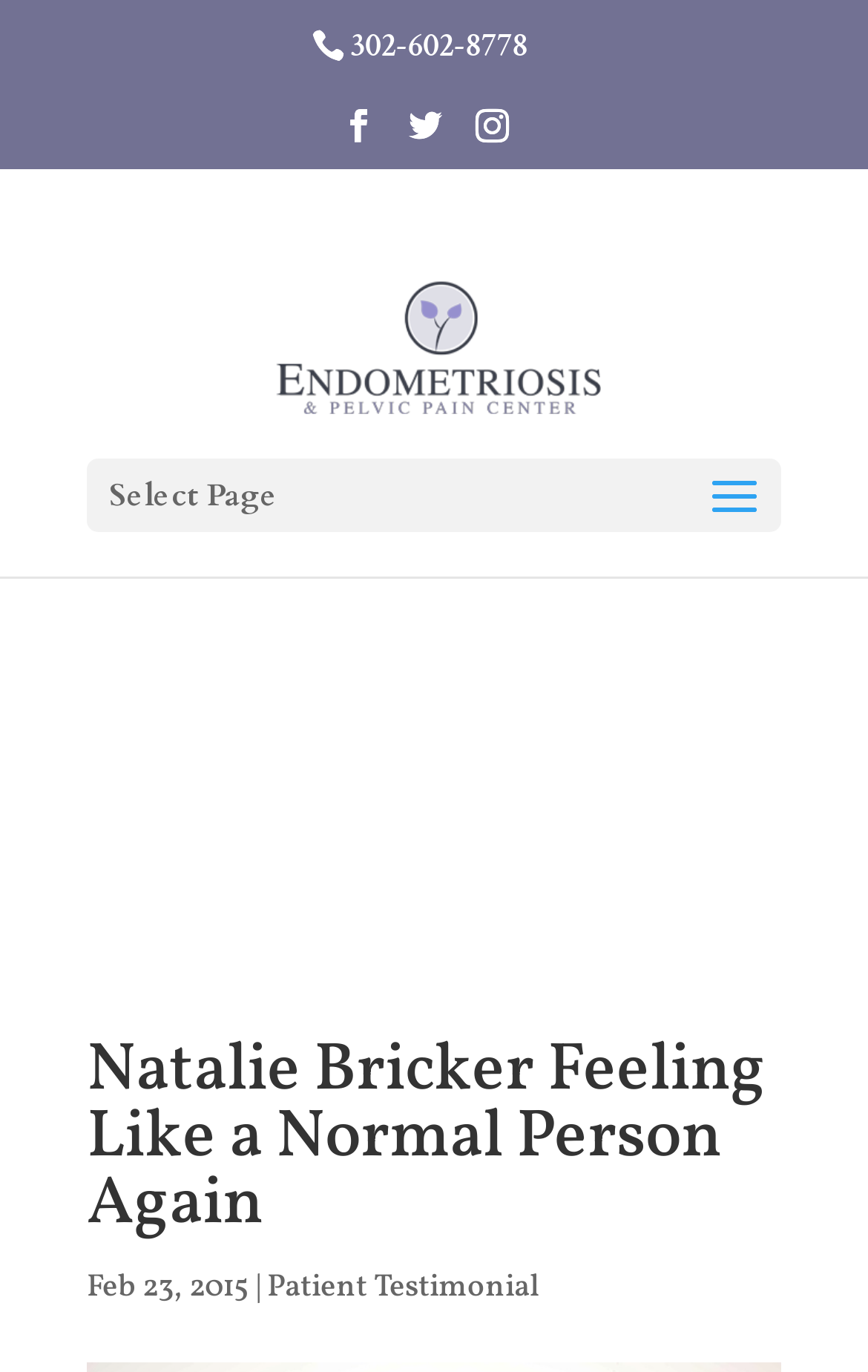Based on the image, provide a detailed and complete answer to the question: 
What is the phone number on the webpage?

I found the phone number by looking at the static text element with the bounding box coordinates [0.403, 0.018, 0.608, 0.049], which contains the text '302-602-8778'.